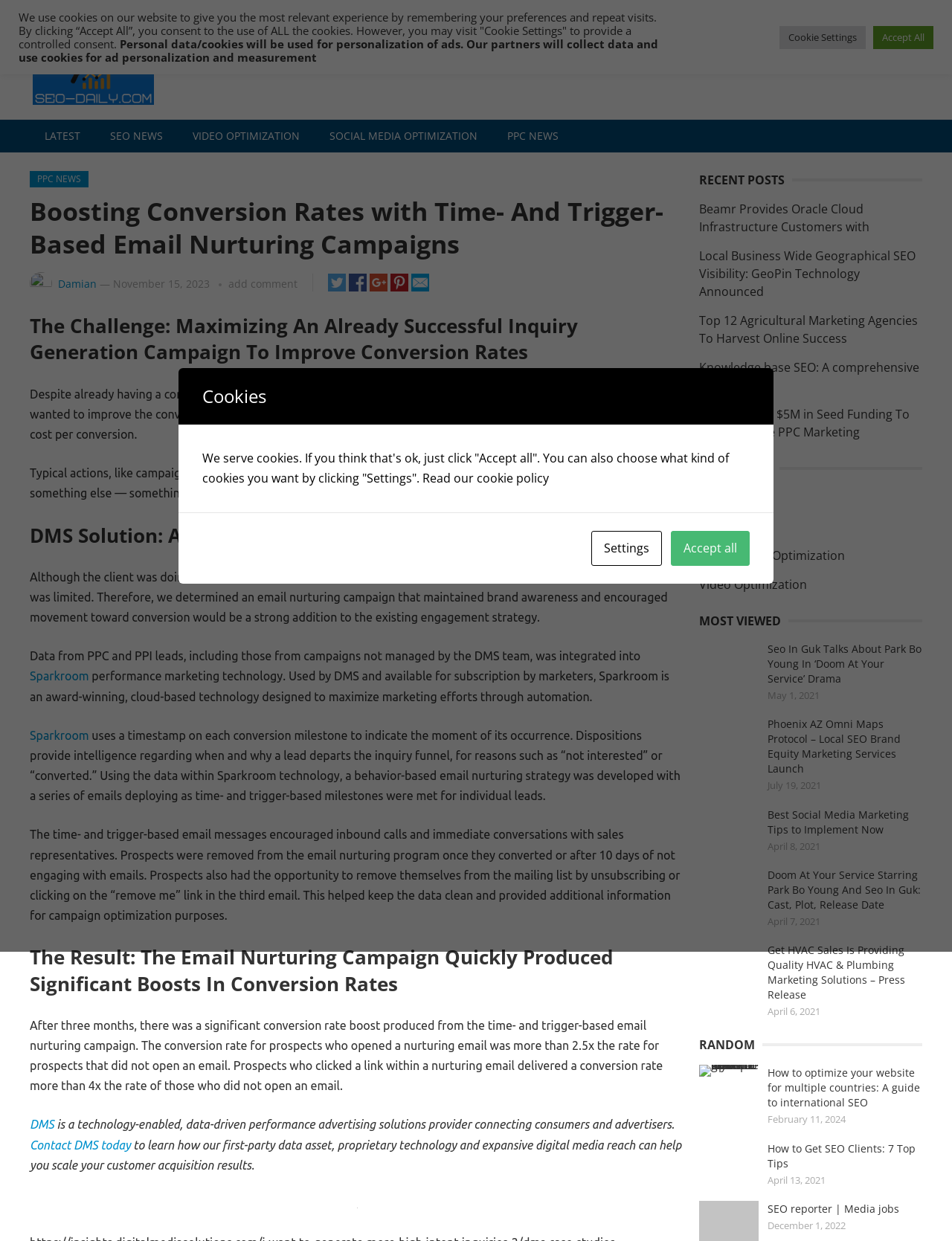Pinpoint the bounding box coordinates of the area that should be clicked to complete the following instruction: "click on Home". The coordinates must be given as four float numbers between 0 and 1, i.e., [left, top, right, bottom].

[0.032, 0.0, 0.094, 0.024]